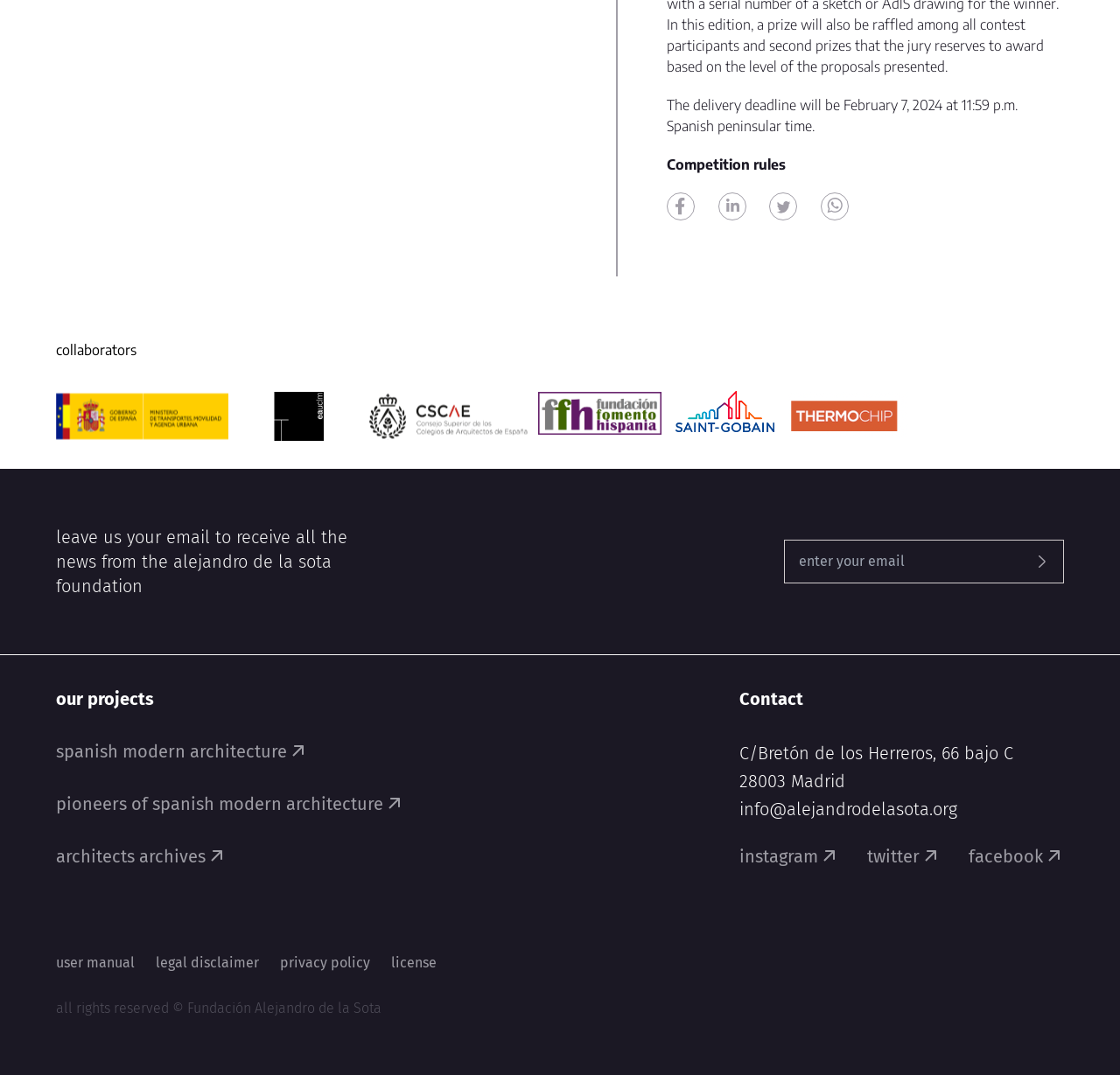How many logos are displayed on the webpage?
Relying on the image, give a concise answer in one word or a brief phrase.

3